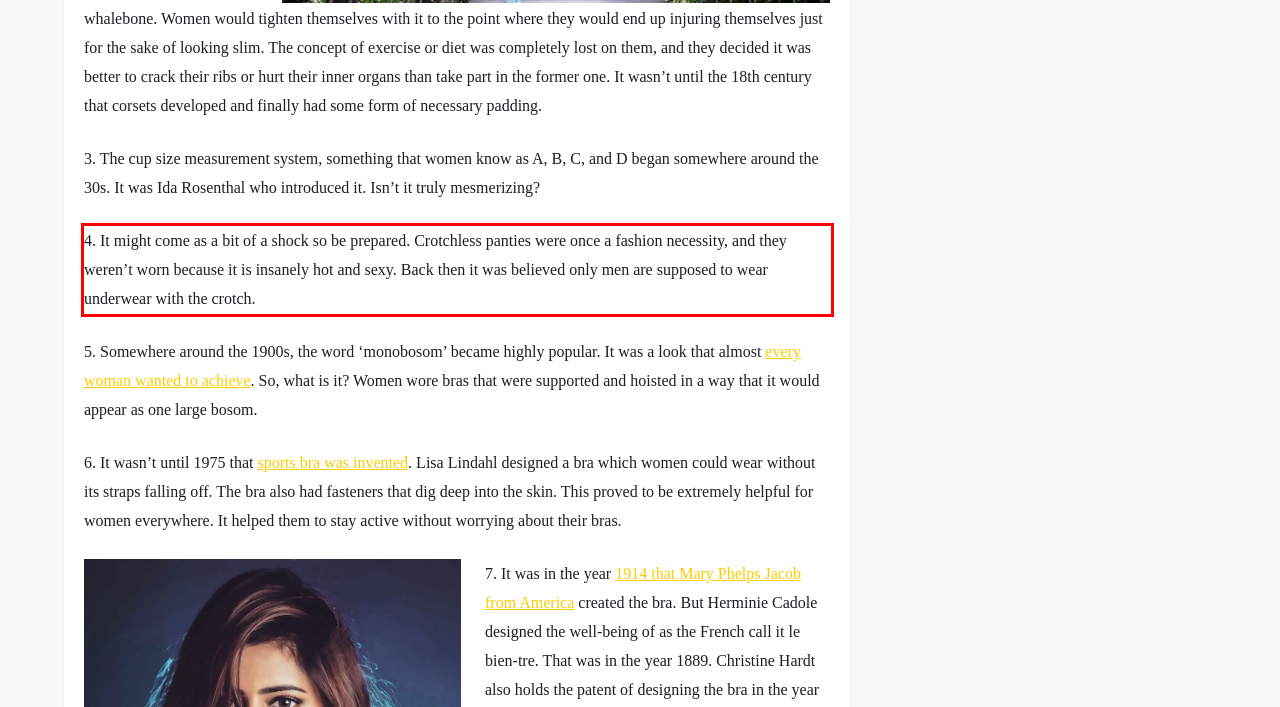Identify the text within the red bounding box on the webpage screenshot and generate the extracted text content.

4. It might come as a bit of a shock so be prepared. Crotchless panties were once a fashion necessity, and they weren’t worn because it is insanely hot and sexy. Back then it was believed only men are supposed to wear underwear with the crotch.